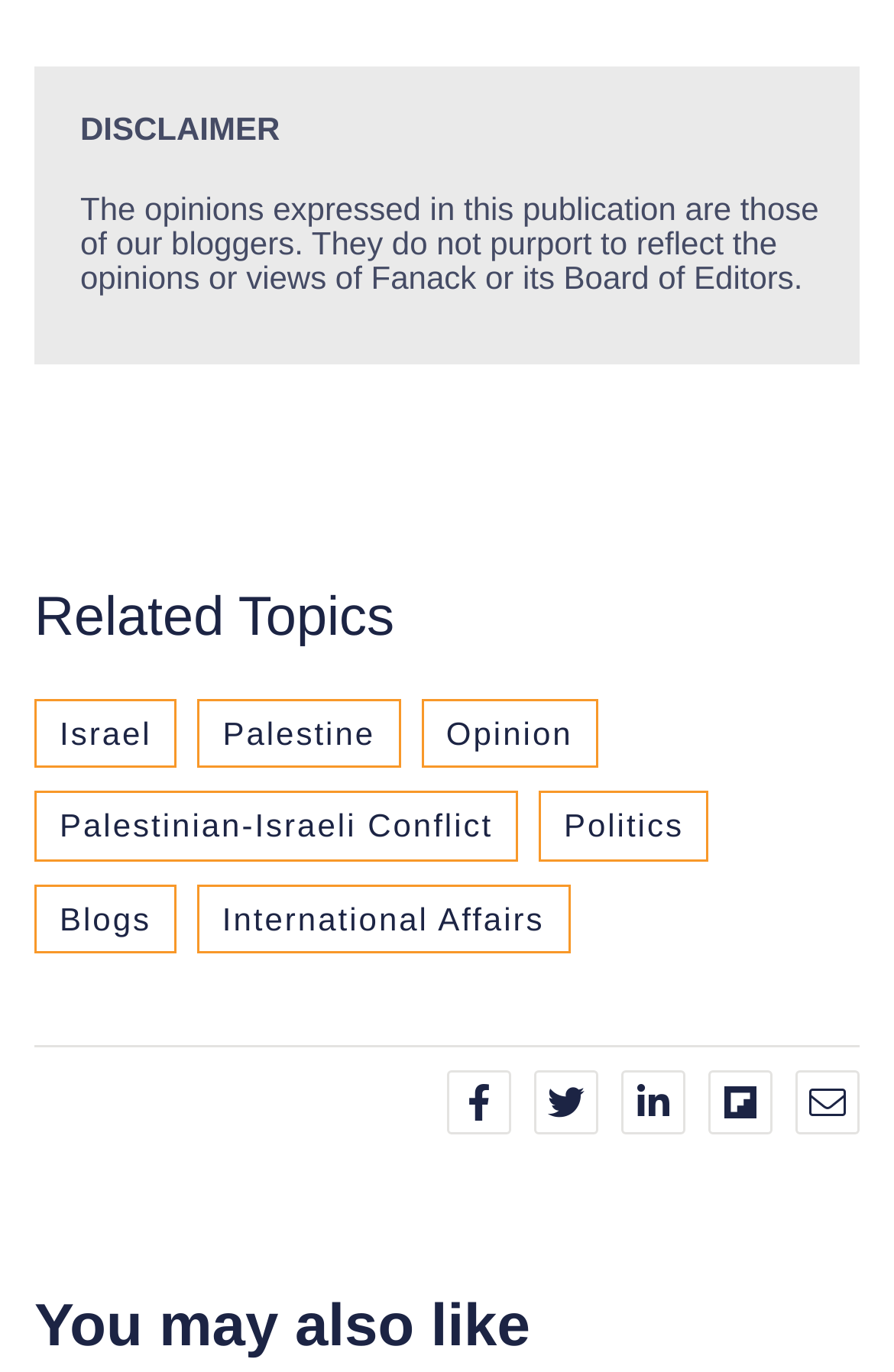Find the bounding box coordinates for the area that should be clicked to accomplish the instruction: "Read about Opinion".

[0.471, 0.51, 0.669, 0.56]